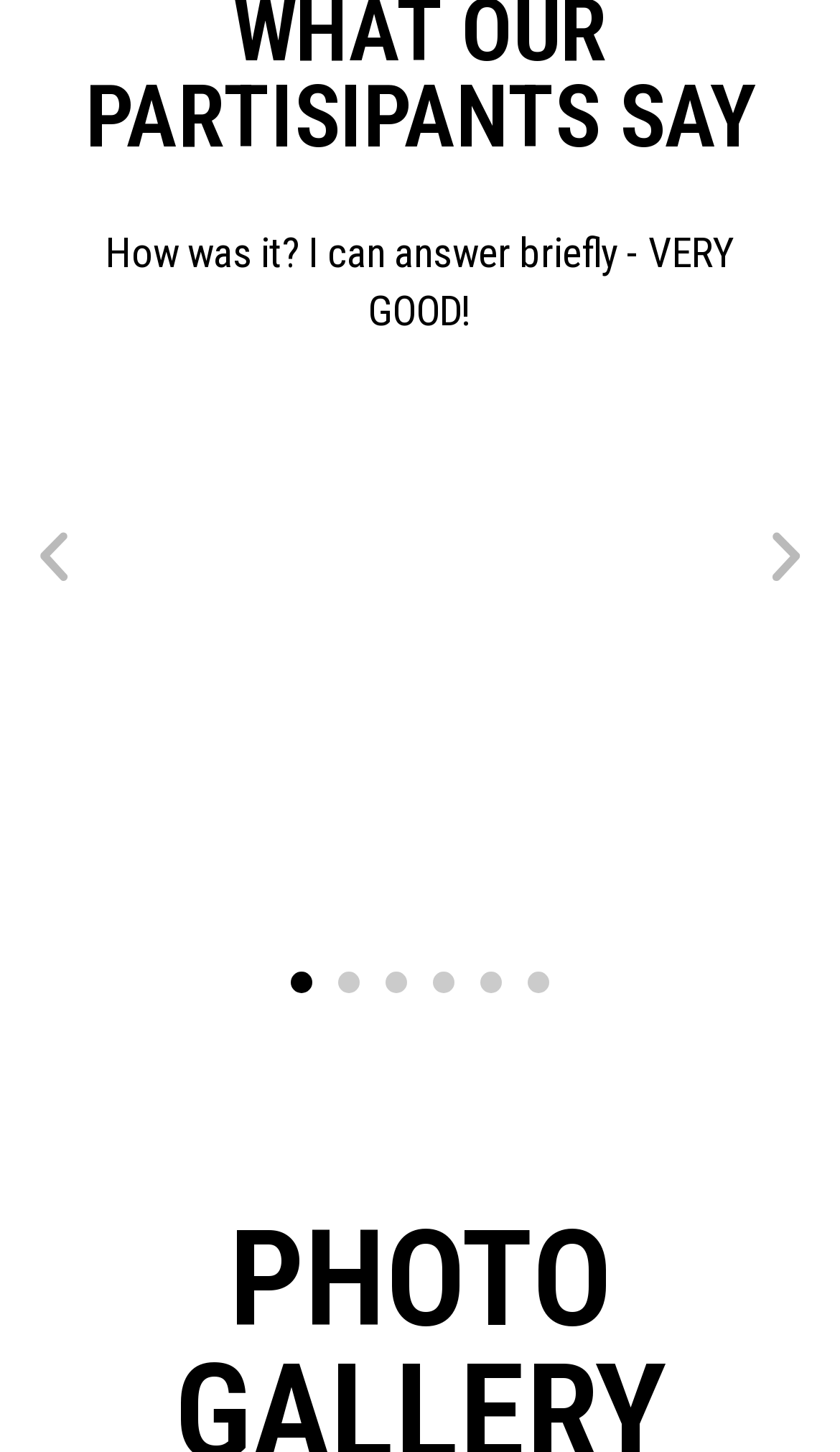From the element description: "Next", extract the bounding box coordinates of the UI element. The coordinates should be expressed as four float numbers between 0 and 1, in the order [left, top, right, bottom].

[0.897, 0.362, 0.974, 0.406]